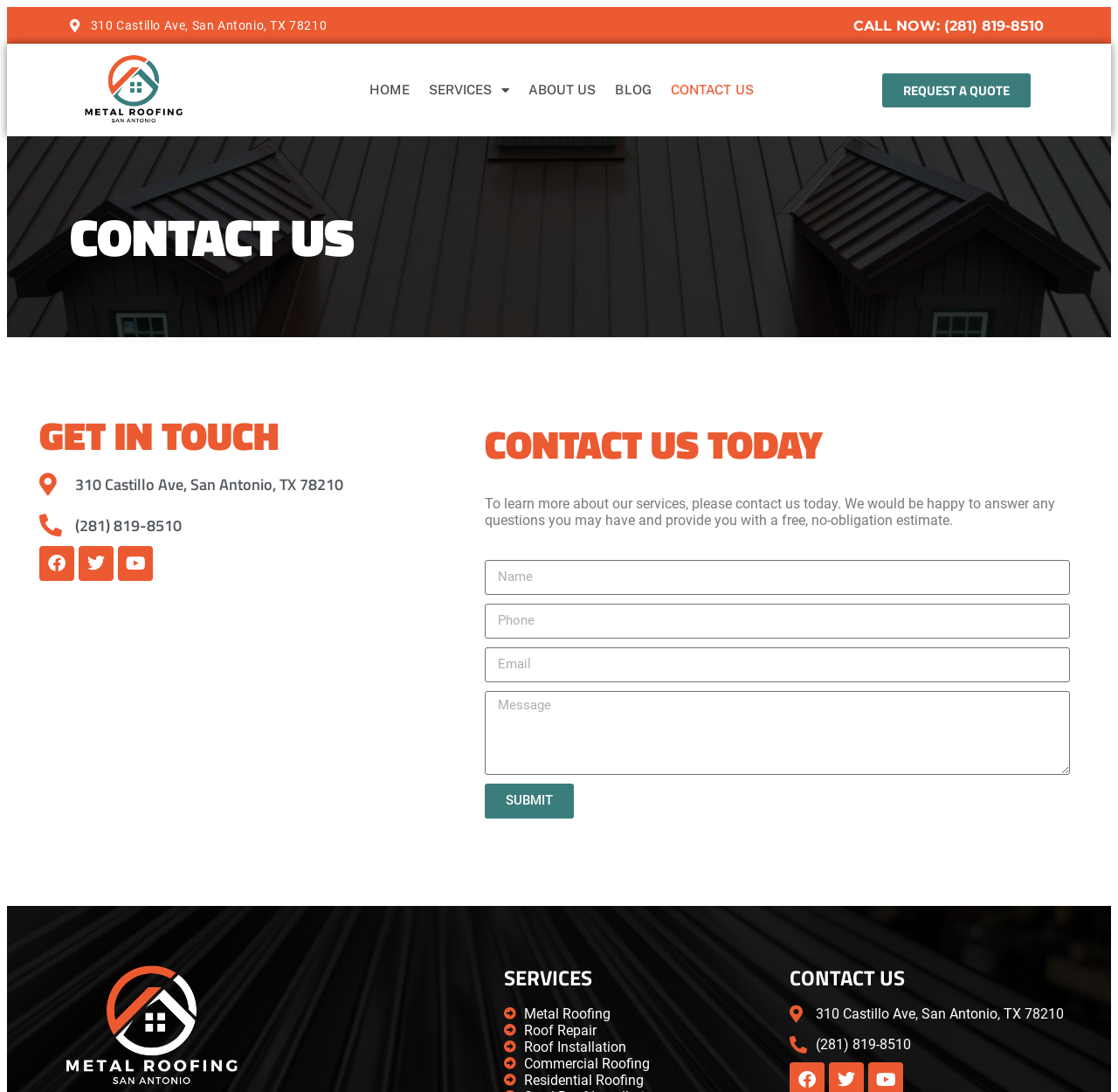Could you find the bounding box coordinates of the clickable area to complete this instruction: "Click the REQUEST A QUOTE link"?

[0.789, 0.067, 0.922, 0.098]